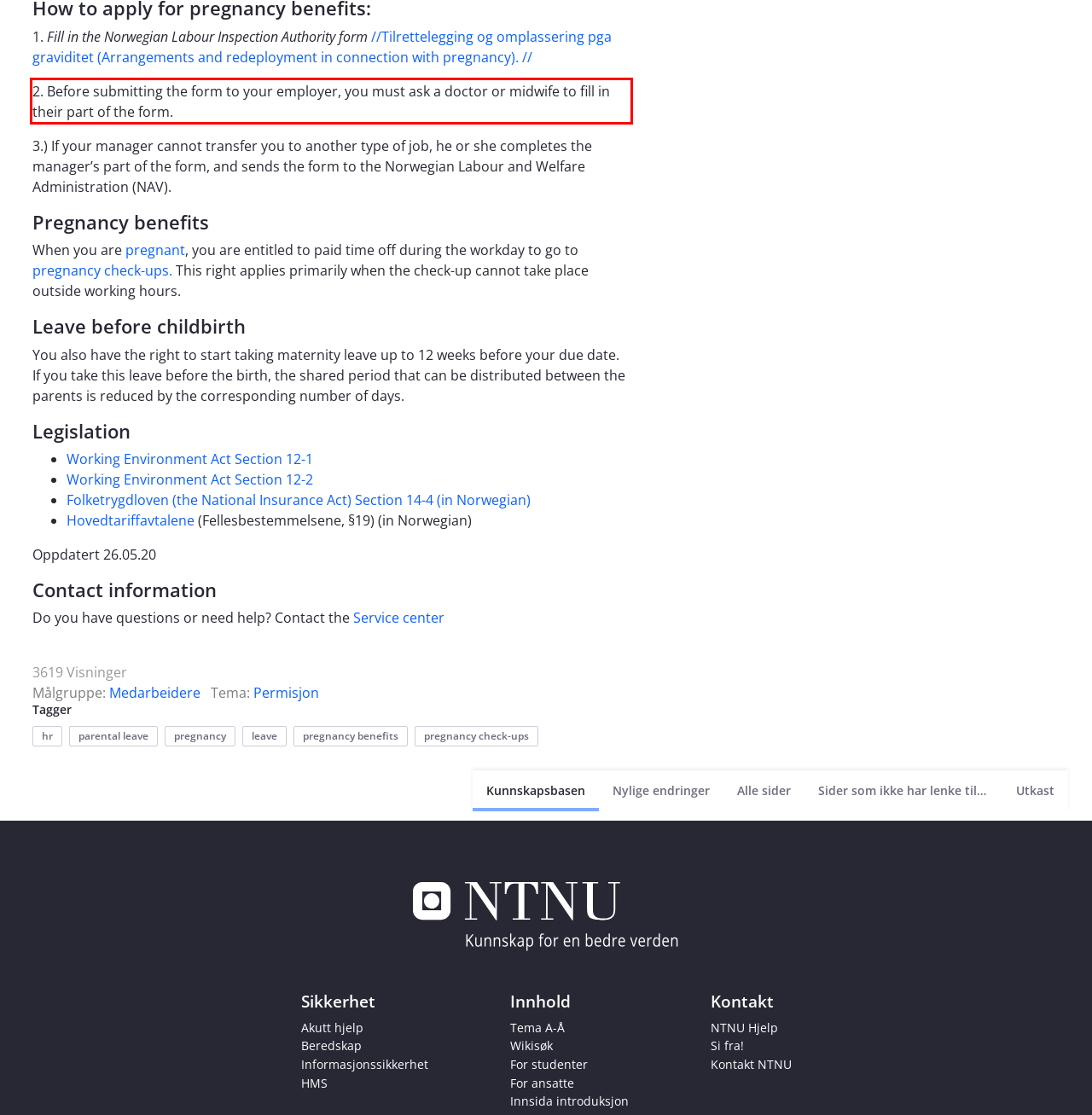Given a screenshot of a webpage with a red bounding box, please identify and retrieve the text inside the red rectangle.

2. Before submitting the form to your employer, you must ask a doctor or midwife to fill in their part of the form.